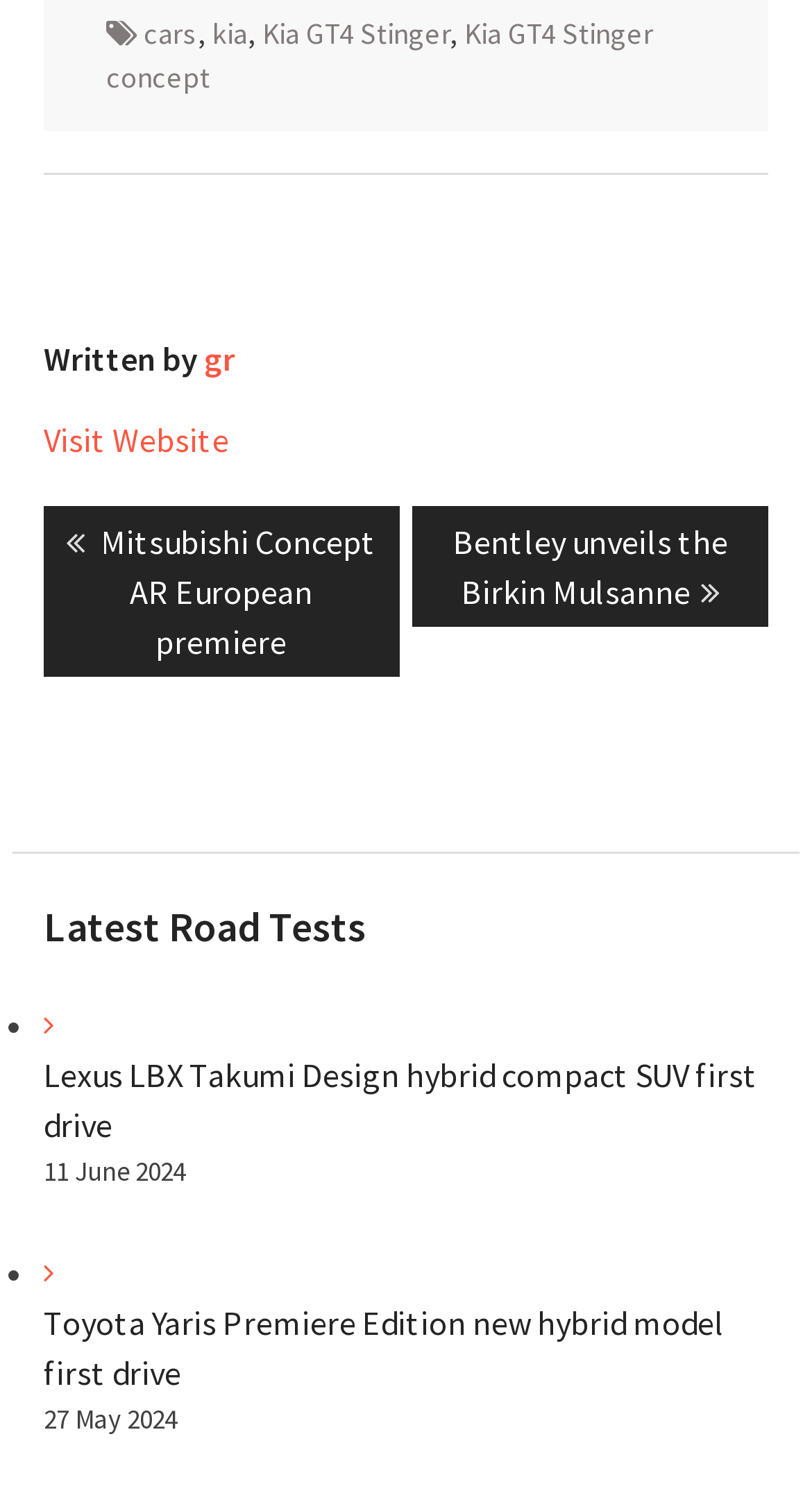What is the date of the second latest road test?
Give a single word or phrase as your answer by examining the image.

27 May 2024